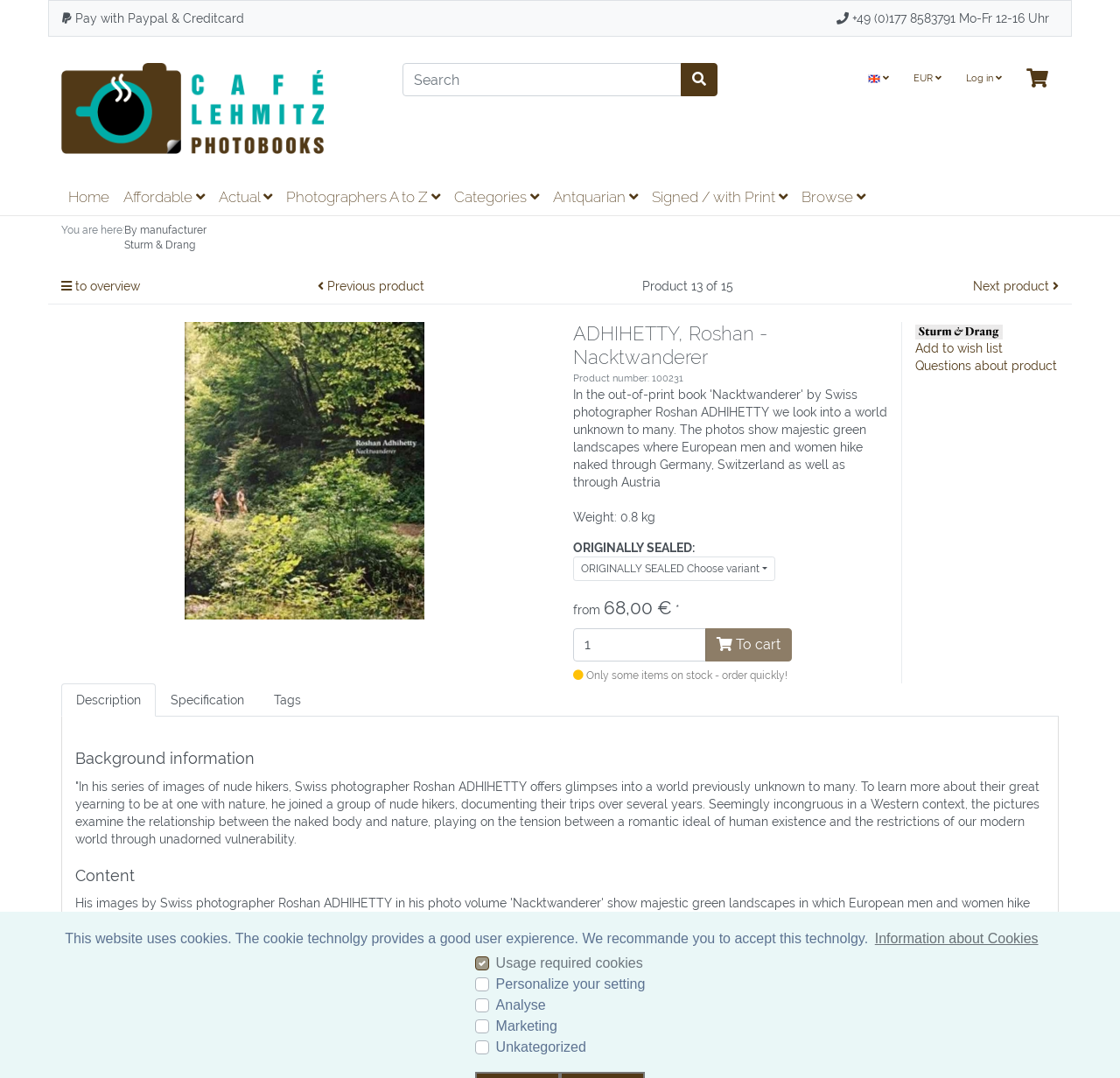Determine the bounding box coordinates of the element's region needed to click to follow the instruction: "Add to cart". Provide these coordinates as four float numbers between 0 and 1, formatted as [left, top, right, bottom].

[0.63, 0.583, 0.707, 0.614]